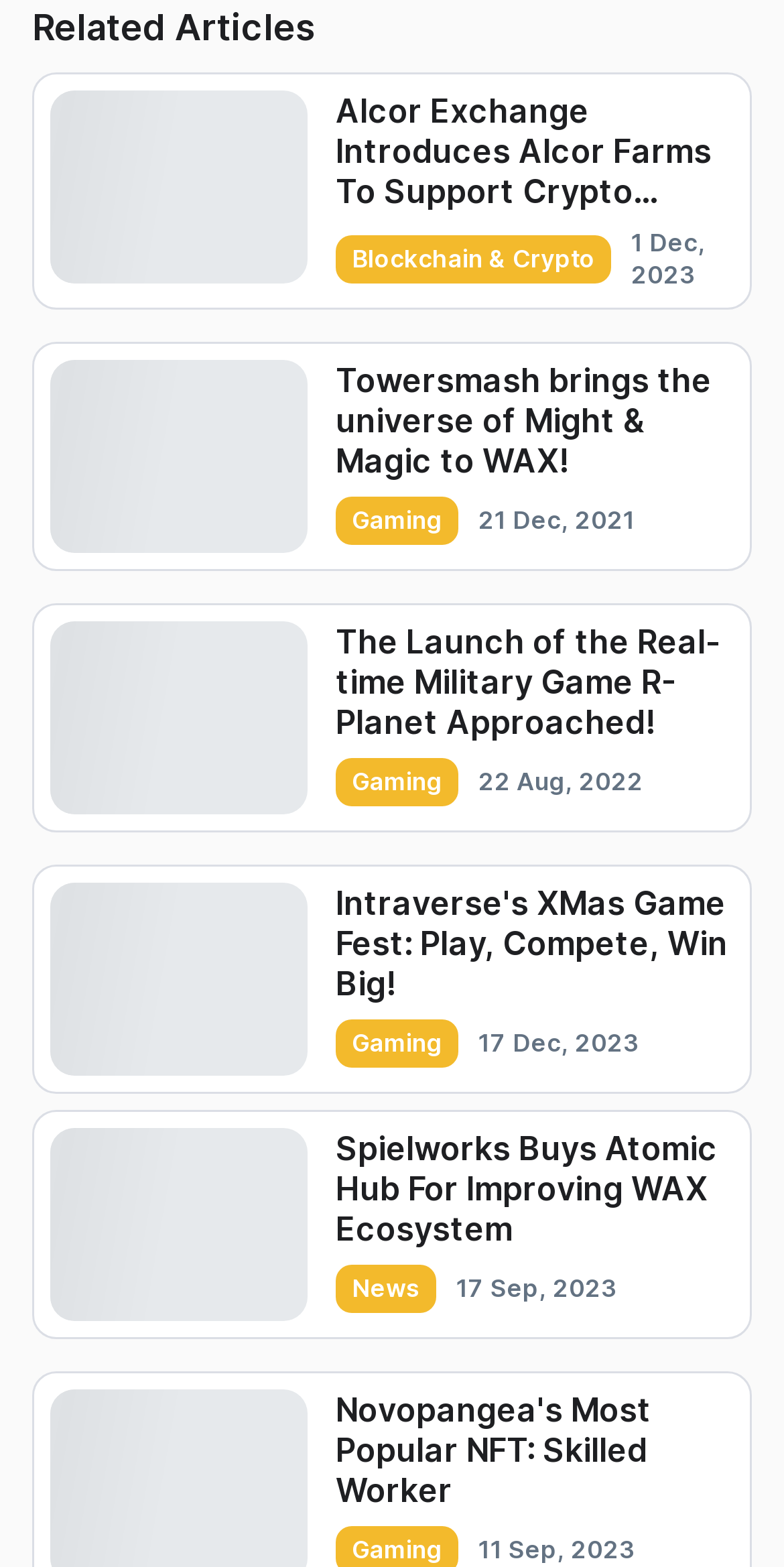Locate the bounding box coordinates of the area to click to fulfill this instruction: "Check the news from '17 Dec, 2023'". The bounding box should be presented as four float numbers between 0 and 1, in the order [left, top, right, bottom].

[0.805, 0.145, 0.9, 0.184]